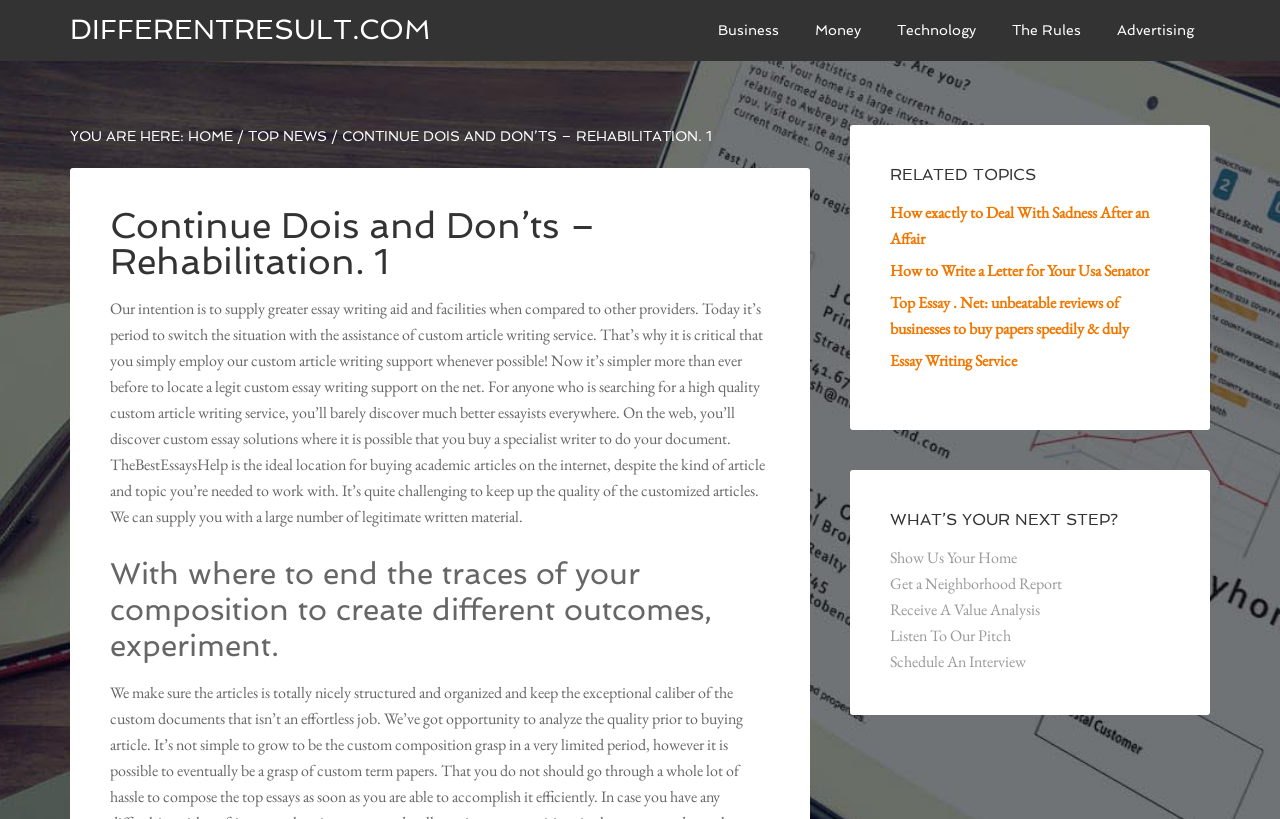Describe the webpage meticulously, covering all significant aspects.

The webpage is about "Continue Dois and Don'ts – Rehabilitation. 1" and appears to be an article or blog post. At the top, there are several links to different categories, including "Business", "Money", "Technology", "The Rules", and "Advertising". Below these links, there is a breadcrumb navigation section with links to "HOME" and "TOP NEWS", separated by a slash.

The main content of the page is divided into two sections. On the left, there is a header with the title "Continue Dois and Don'ts – Rehabilitation. 1", followed by two paragraphs of text. The first paragraph describes the intention of providing greater essay writing aid and facilities, while the second paragraph discusses the challenges of finding a high-quality custom essay writing service.

On the right side of the page, there is a sidebar with several sections. The top section is headed "RELATED TOPICS" and contains four links to related articles, including "How exactly to Deal With Sadness After an Affair" and "Essay Writing Service". Below this, there is a section headed "WHAT'S YOUR NEXT STEP?" with five links to actions, such as "Show Us Your Home" and "Schedule An Interview".